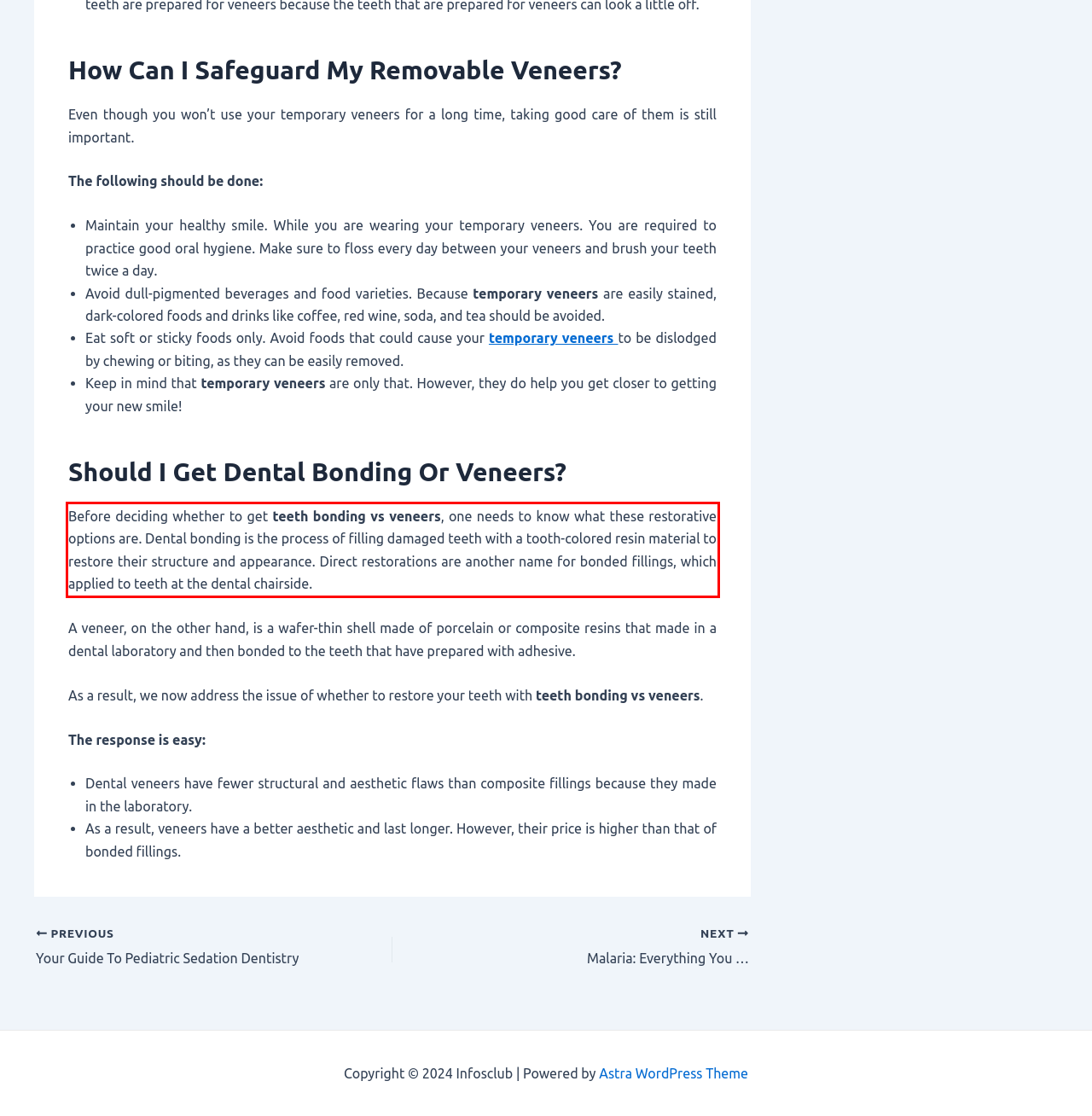Given a webpage screenshot with a red bounding box, perform OCR to read and deliver the text enclosed by the red bounding box.

Before deciding whether to get teeth bonding vs veneers, one needs to know what these restorative options are. Dental bonding is the process of filling damaged teeth with a tooth-colored resin material to restore their structure and appearance. Direct restorations are another name for bonded fillings, which applied to teeth at the dental chairside.